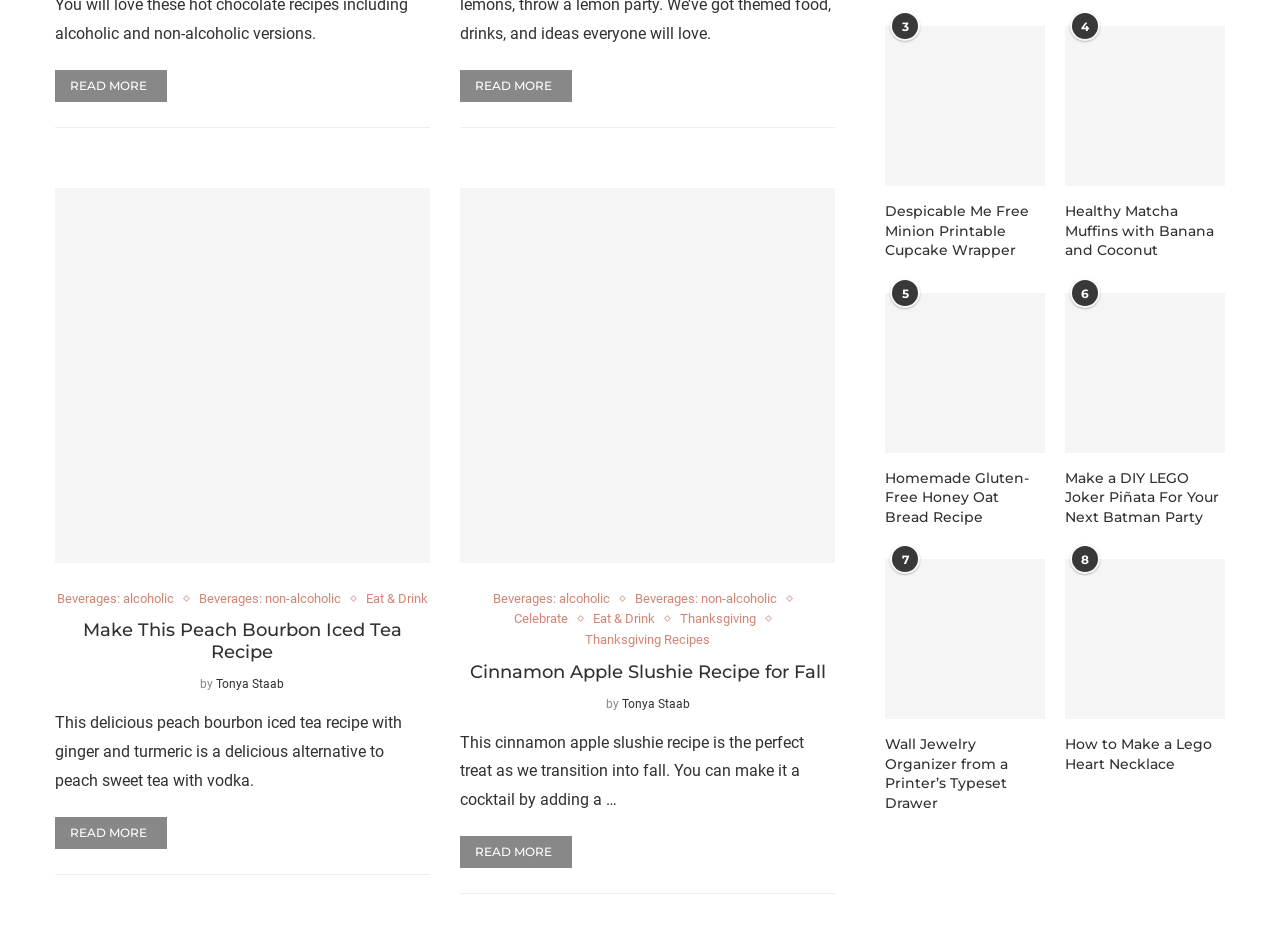Highlight the bounding box coordinates of the element you need to click to perform the following instruction: "Get the Despicable Me Free Minion Printable Cupcake Wrapper."

[0.691, 0.028, 0.816, 0.2]